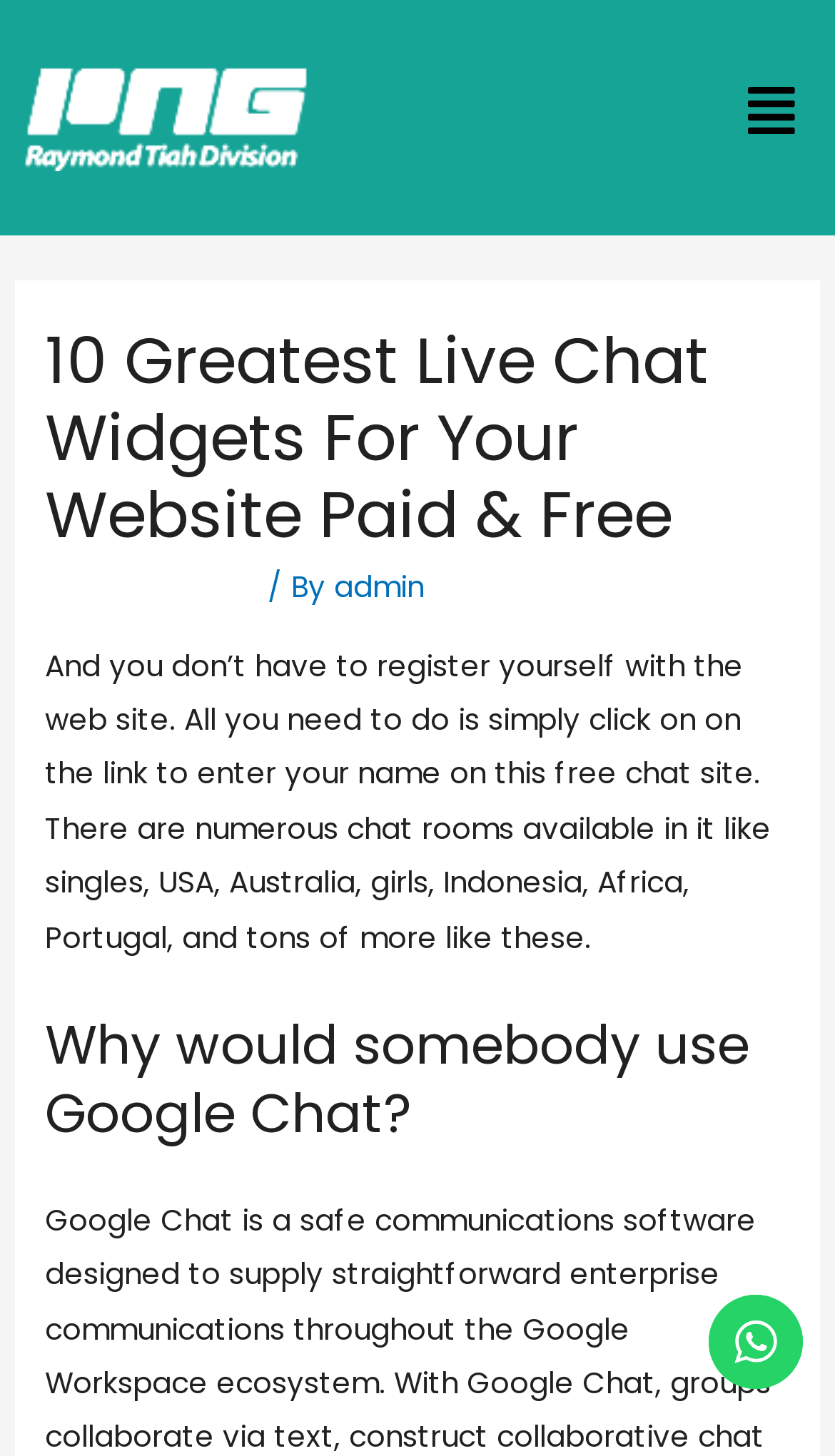Find the bounding box of the element with the following description: "Uncategorized". The coordinates must be four float numbers between 0 and 1, formatted as [left, top, right, bottom].

[0.054, 0.39, 0.31, 0.417]